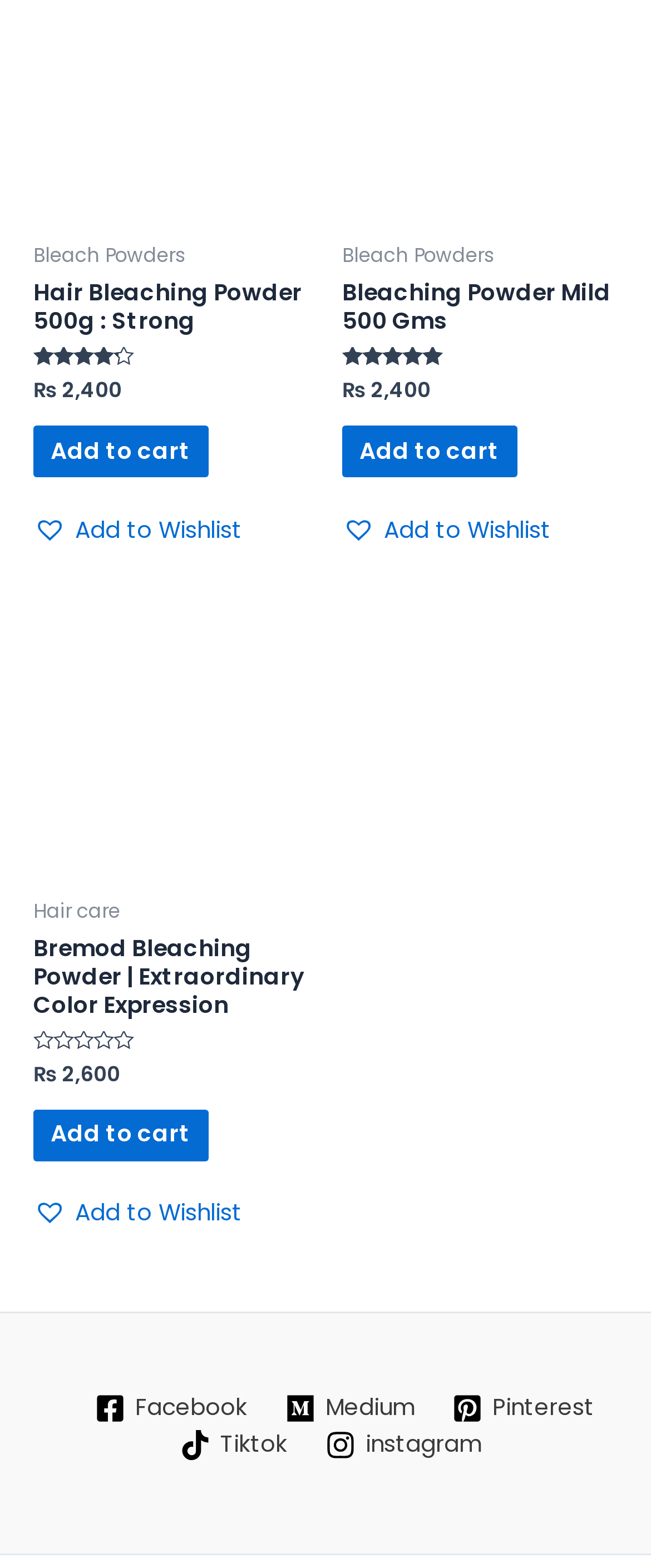Highlight the bounding box coordinates of the region I should click on to meet the following instruction: "Click on 'Hair Bleaching Powder 500g : Strong' link".

[0.051, 0.178, 0.474, 0.214]